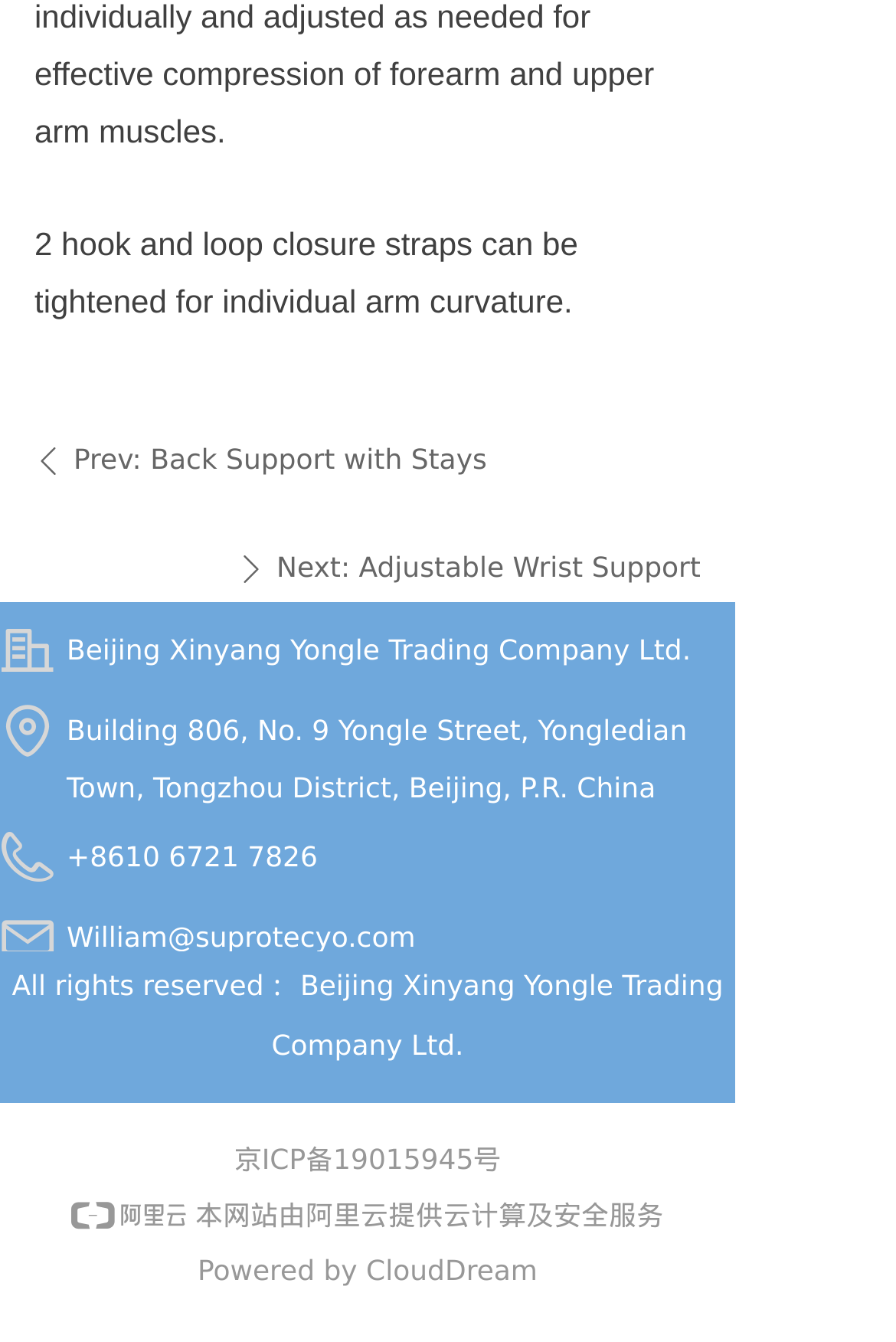What is the company name?
Give a detailed explanation using the information visible in the image.

The company name can be found in the links at the bottom of the webpage, specifically in the link with the text 'Beijing Xinyang Yongle Trading Company Ltd.' which is the company's name.